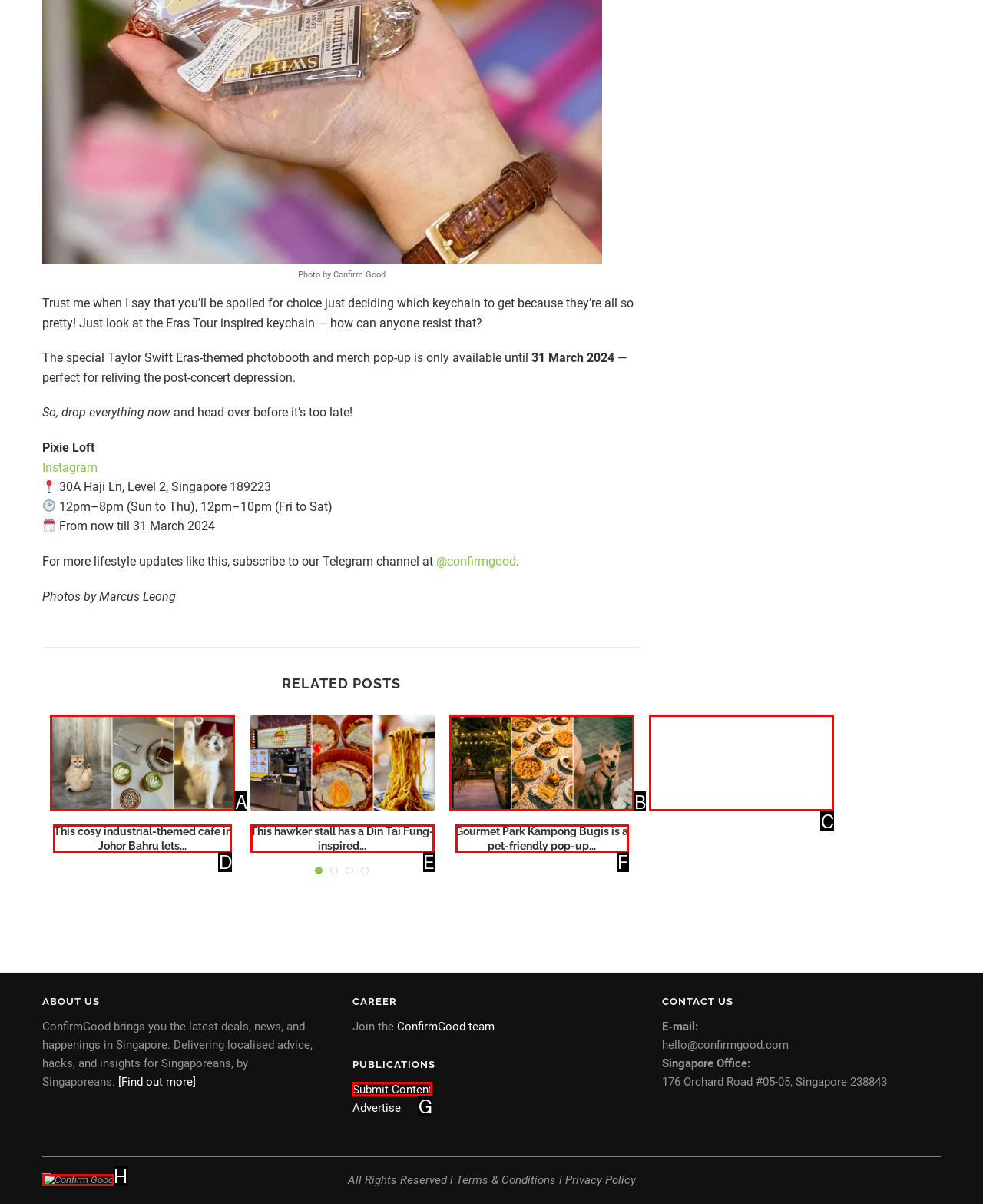Select the letter of the HTML element that best fits the description: alt="Confirm Good"
Answer with the corresponding letter from the provided choices.

H